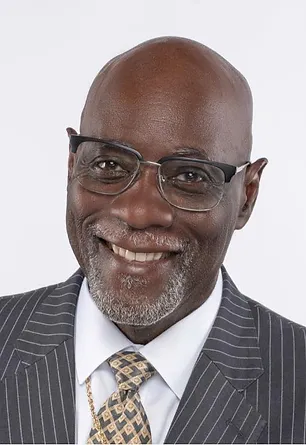What is the pattern of his suit?
Give a thorough and detailed response to the question.

The man's suit is described as 'pinstriped' in the caption, which suggests that it has a pattern of thin stripes, typically vertical, on the fabric.